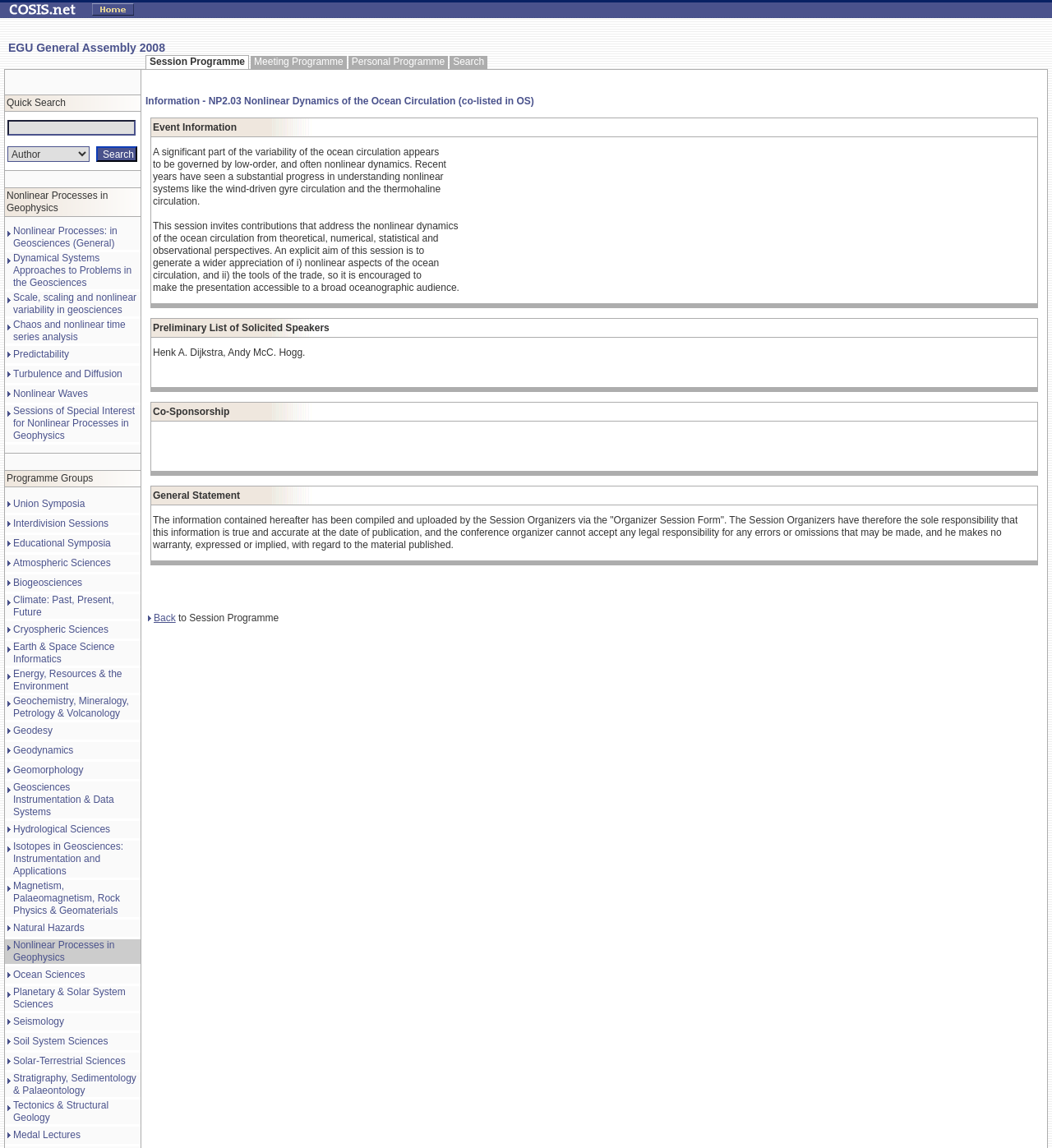Please determine the bounding box coordinates of the element's region to click for the following instruction: "Click on Search".

[0.431, 0.049, 0.46, 0.059]